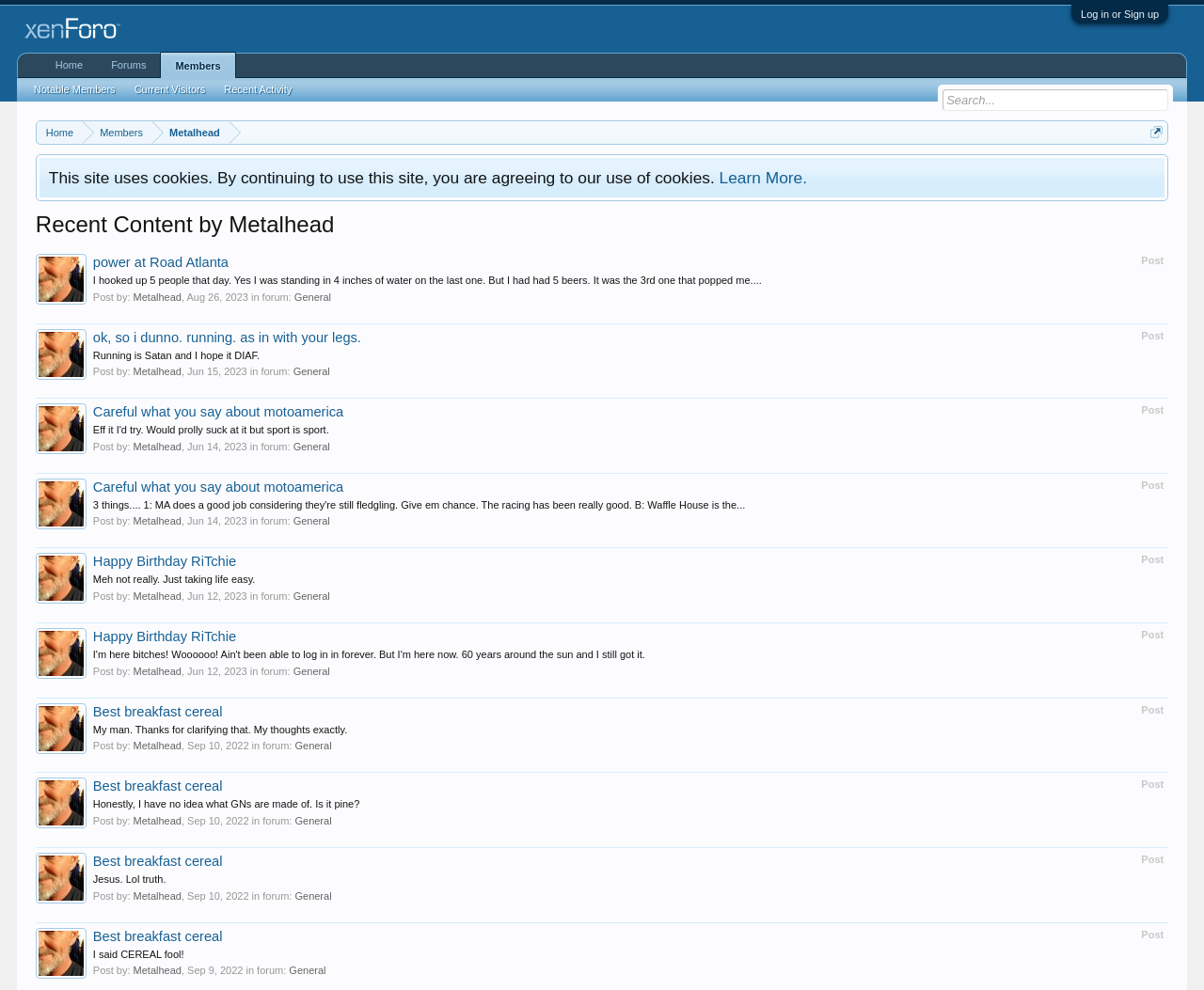Show the bounding box coordinates of the element that should be clicked to complete the task: "Log in or sign up".

[0.898, 0.009, 0.963, 0.02]